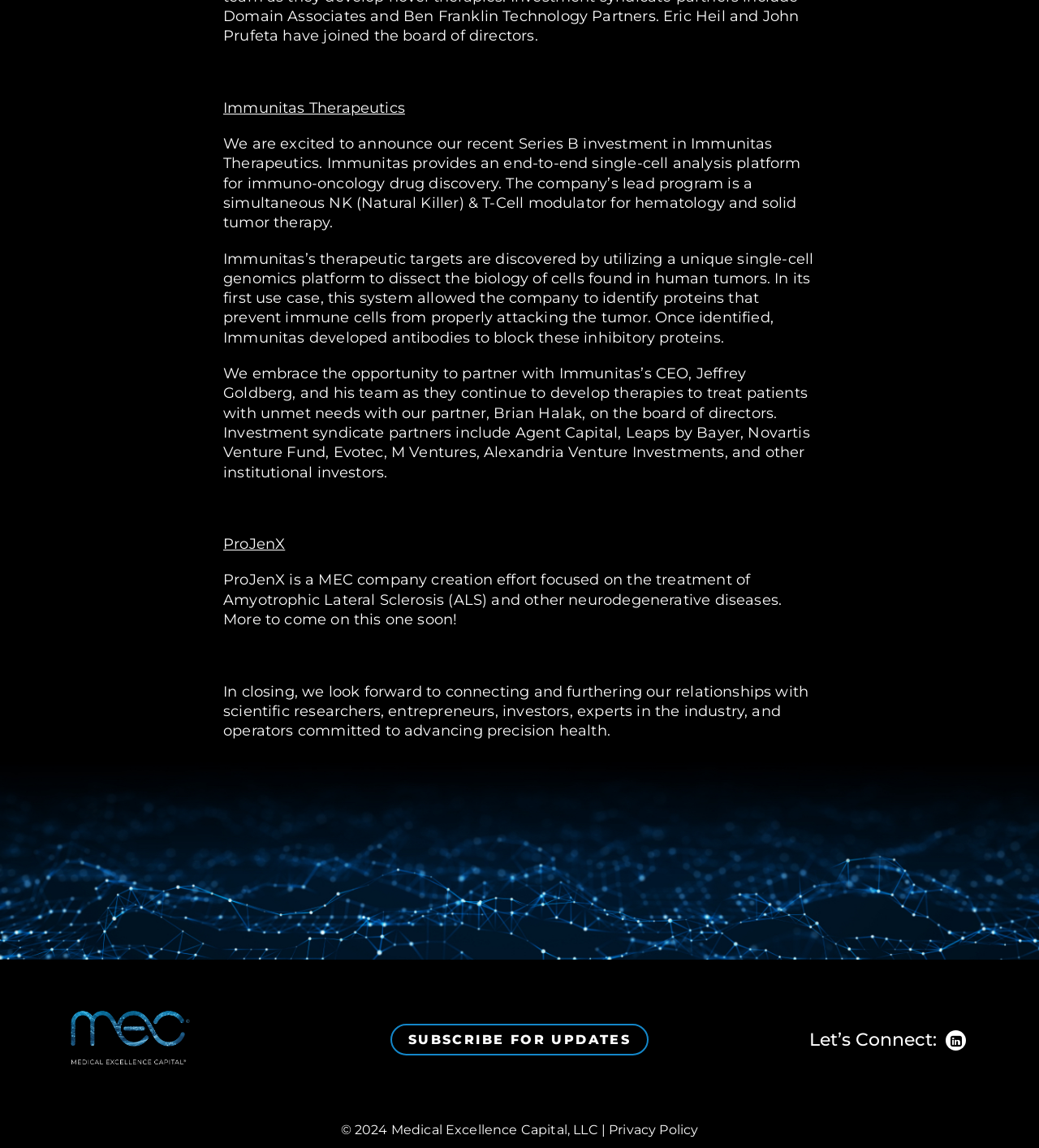Provide a short answer using a single word or phrase for the following question: 
What is the company name mentioned at the bottom of the webpage?

Medical Excellence Capital, LLC